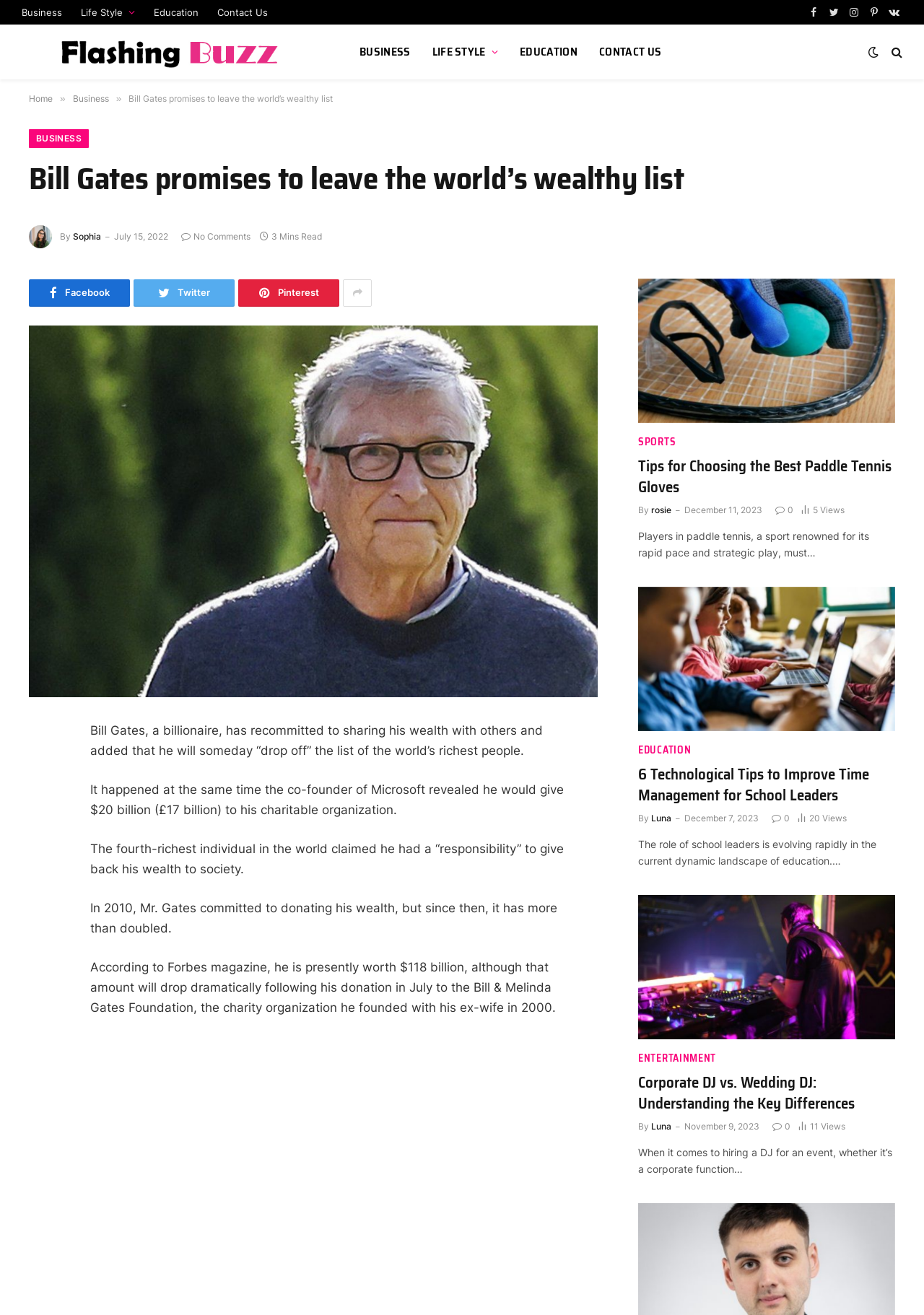What is the name of the billionaire who promises to leave the world's wealthy list?
Look at the image and respond with a one-word or short phrase answer.

Bill Gates